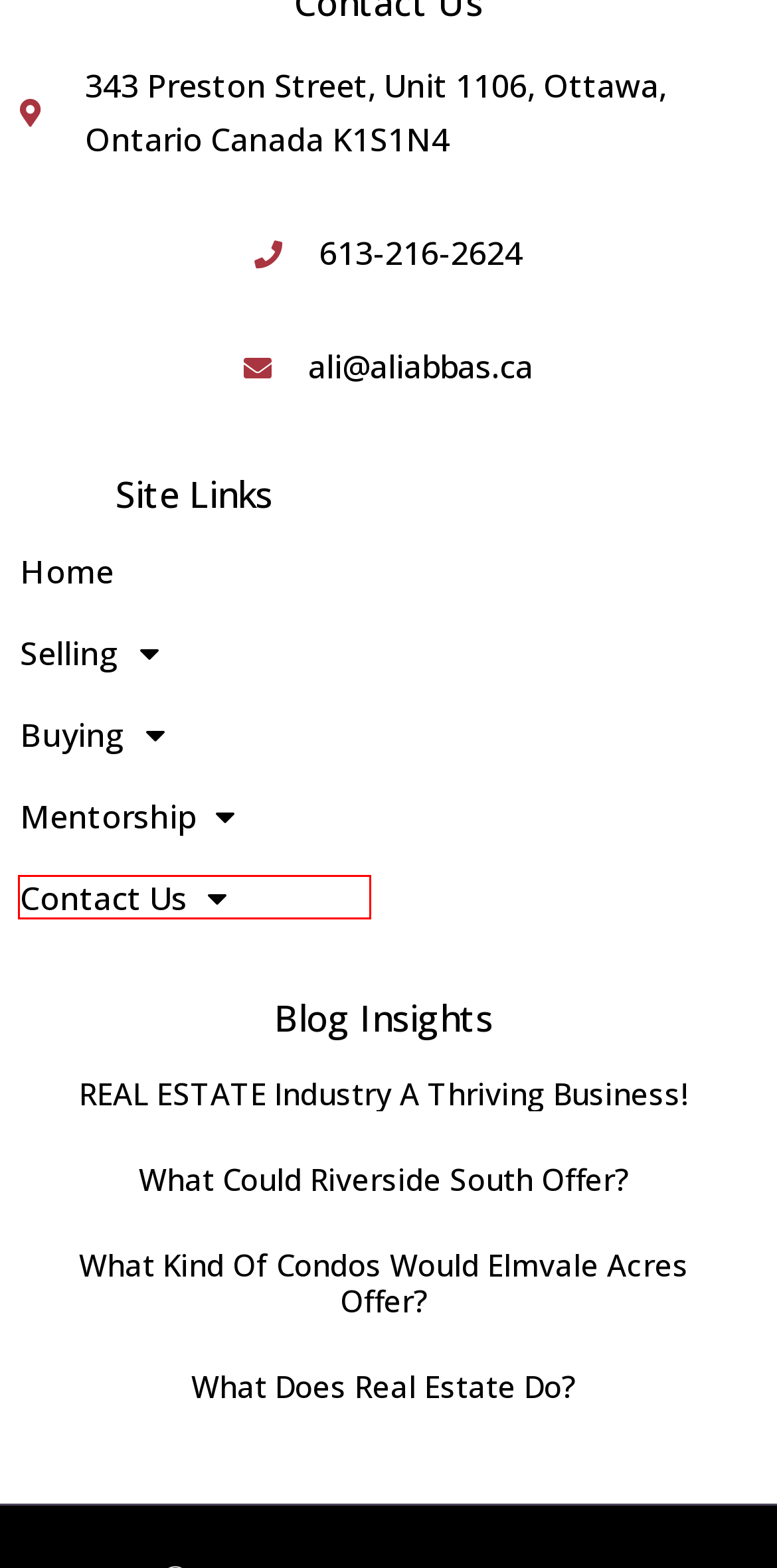You have a screenshot of a webpage with a red bounding box around an element. Choose the best matching webpage description that would appear after clicking the highlighted element. Here are the candidates:
A. What Could Riverside South Offer? - Ali Abbas
B. Uncategorized Archives - Ali Abbas
C. Sell with Ali abbas - Ali Abbas
D. What does Real Estate do? - Ali Abbas
E. Buy with Ali abbas - Ali Abbas
F. Production - Ali Abbas
G. Contact US - Ali Abbas
H. cindy, Author at Ali Abbas

G